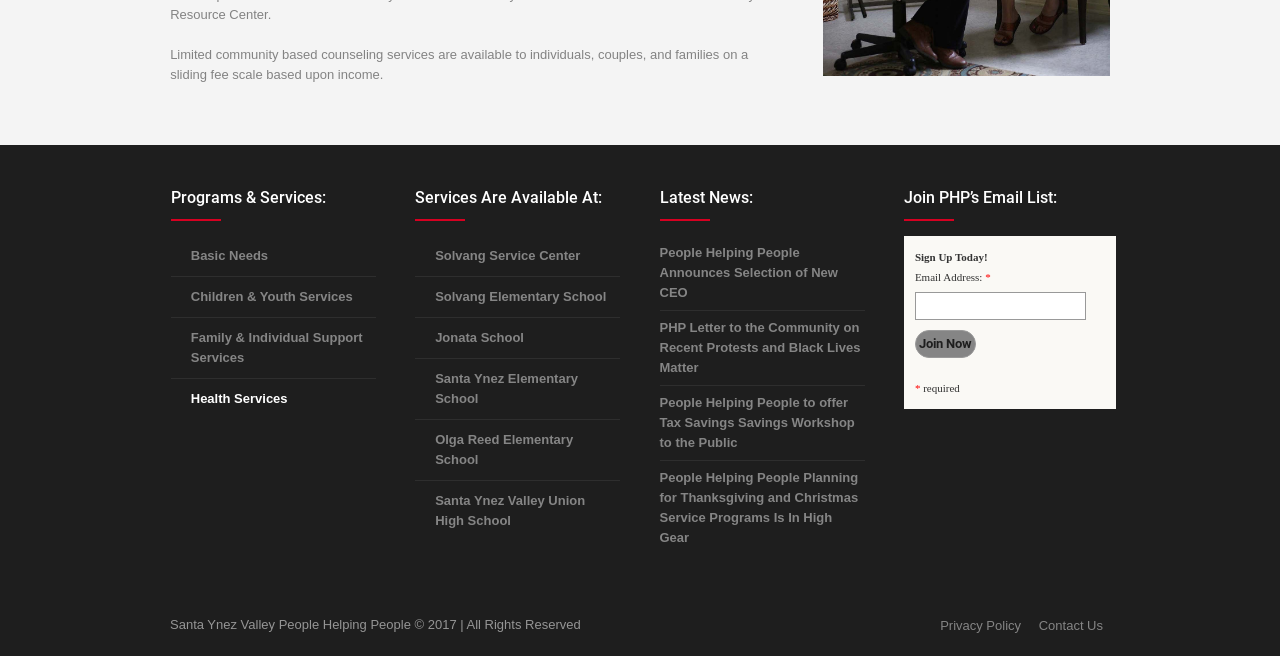How many news articles are listed on the webpage?
Look at the image and answer with only one word or phrase.

4